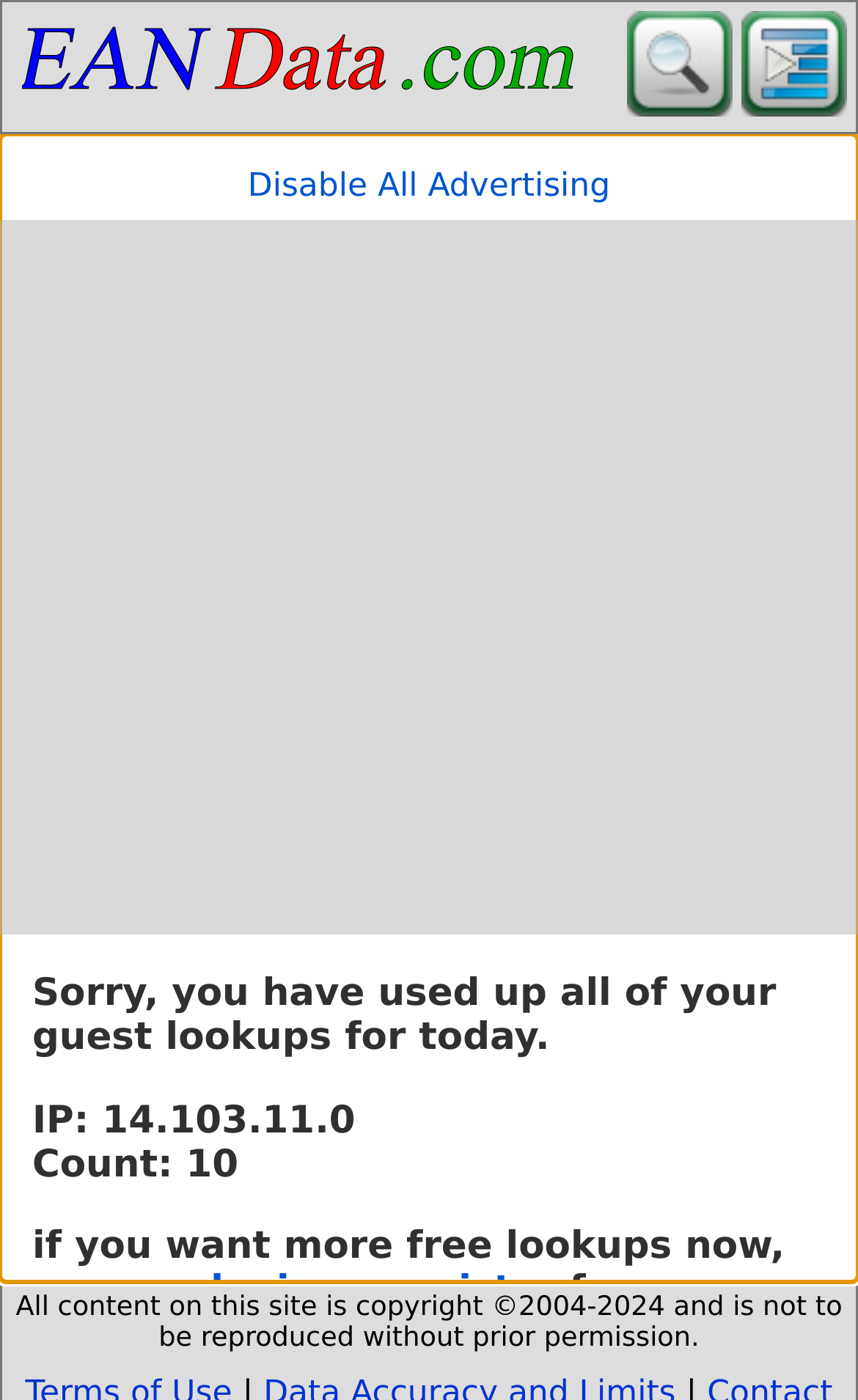What is the purpose of this website?
Look at the image and answer the question with a single word or phrase.

Barcode lookups